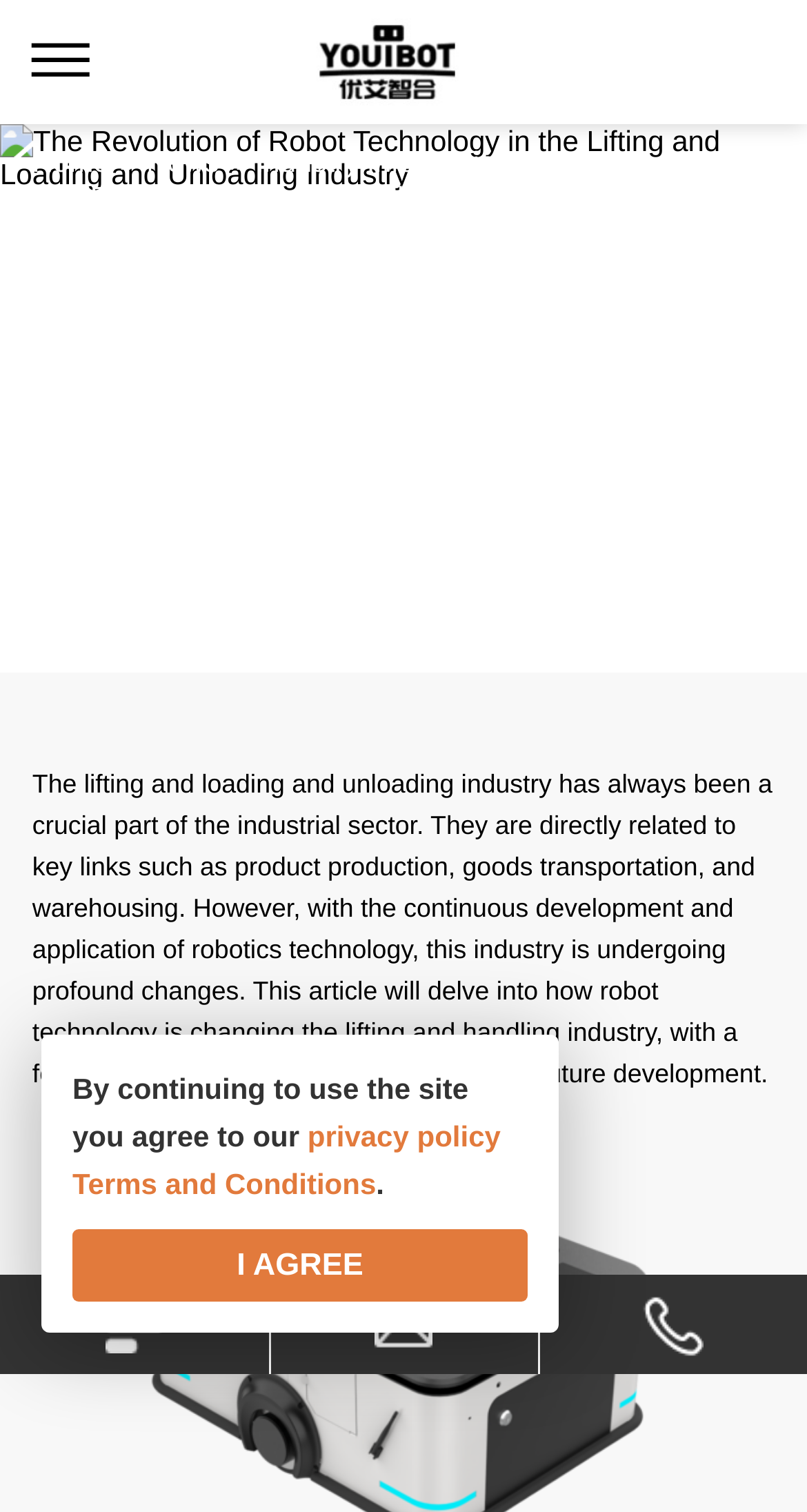Give a concise answer using one word or a phrase to the following question:
What is the focus of the article?

Impact of robot technology on efficiency, safety, and future development